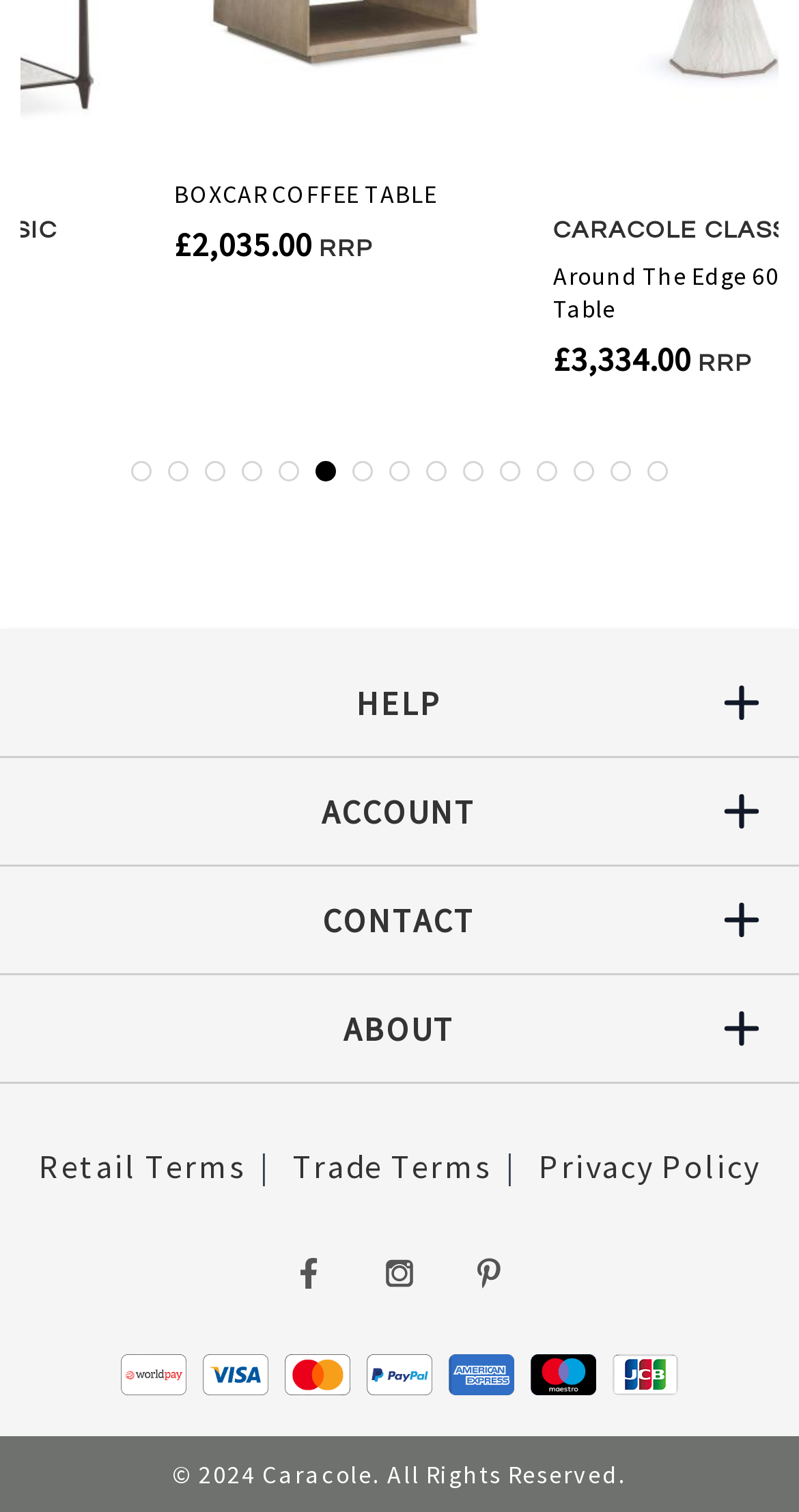Using the details in the image, give a detailed response to the question below:
What is the company name mentioned at the bottom of the webpage?

I found the company name by looking at the StaticText element with the text '© 2024 Caracole. All Rights Reserved.' which is located at the bottom of the webpage.